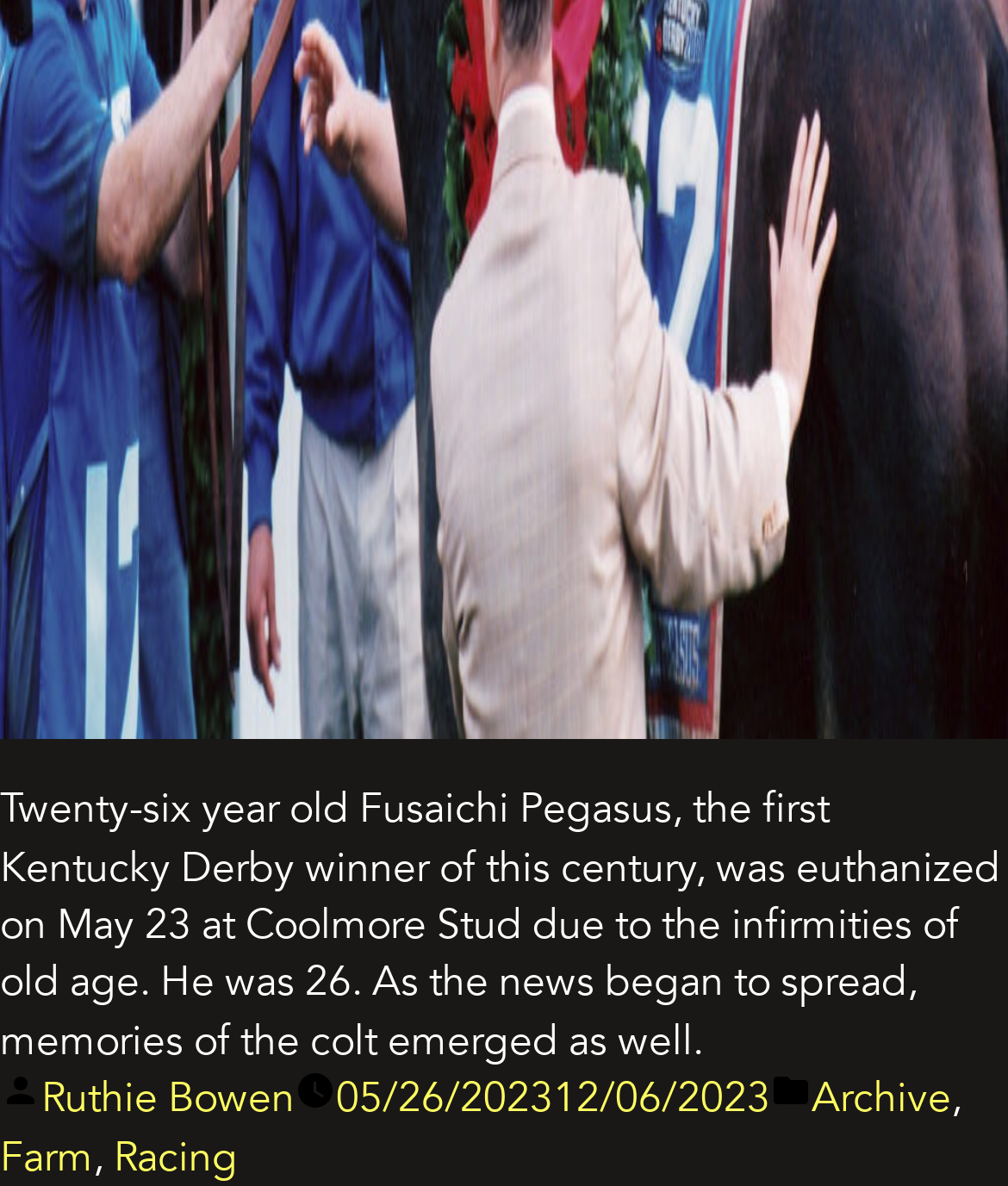Who posted the article?
Answer the question with a detailed and thorough explanation.

The author of the article can be found in the link element with the text 'Ruthie Bowen' which is a child of the FooterAsNonLandmark element.